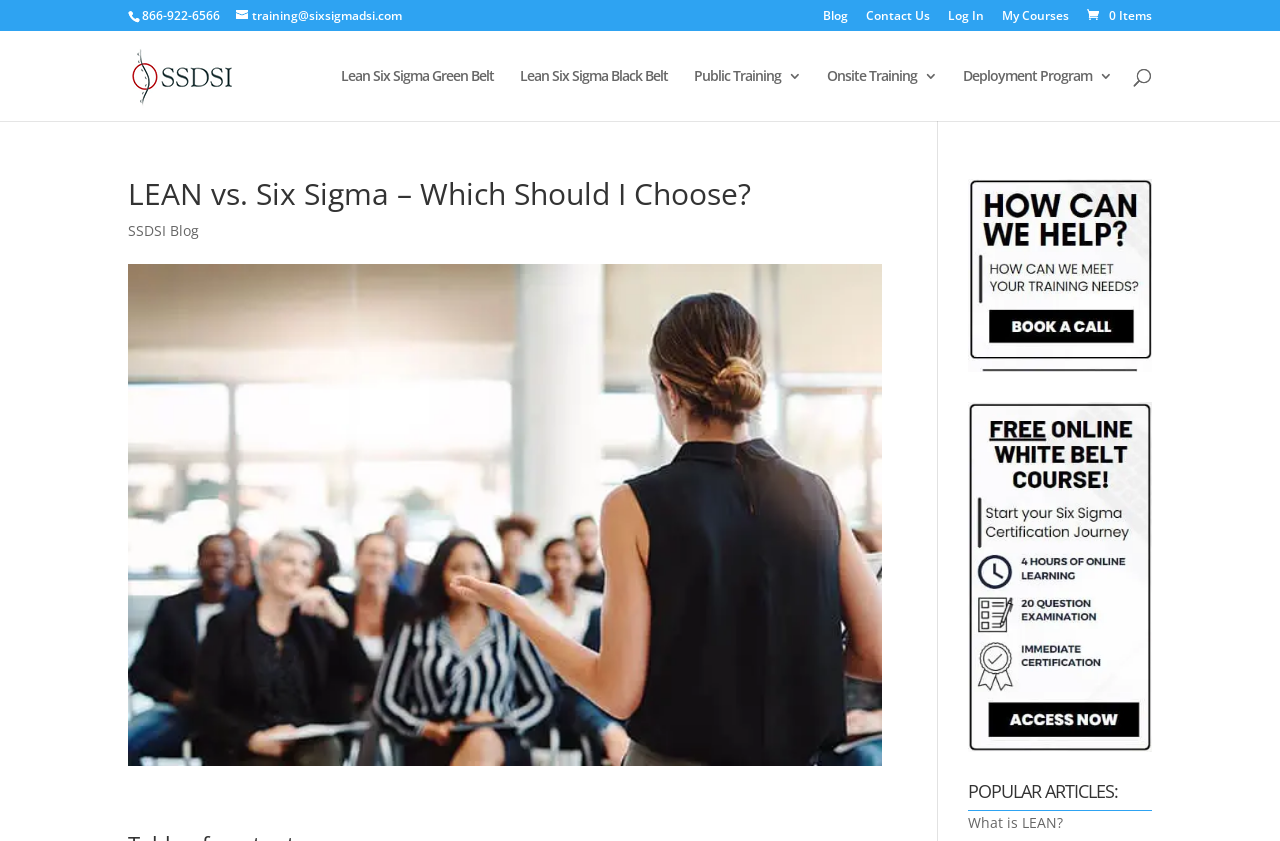Please answer the following question using a single word or phrase: 
What is the topic of the popular article?

What is LEAN?